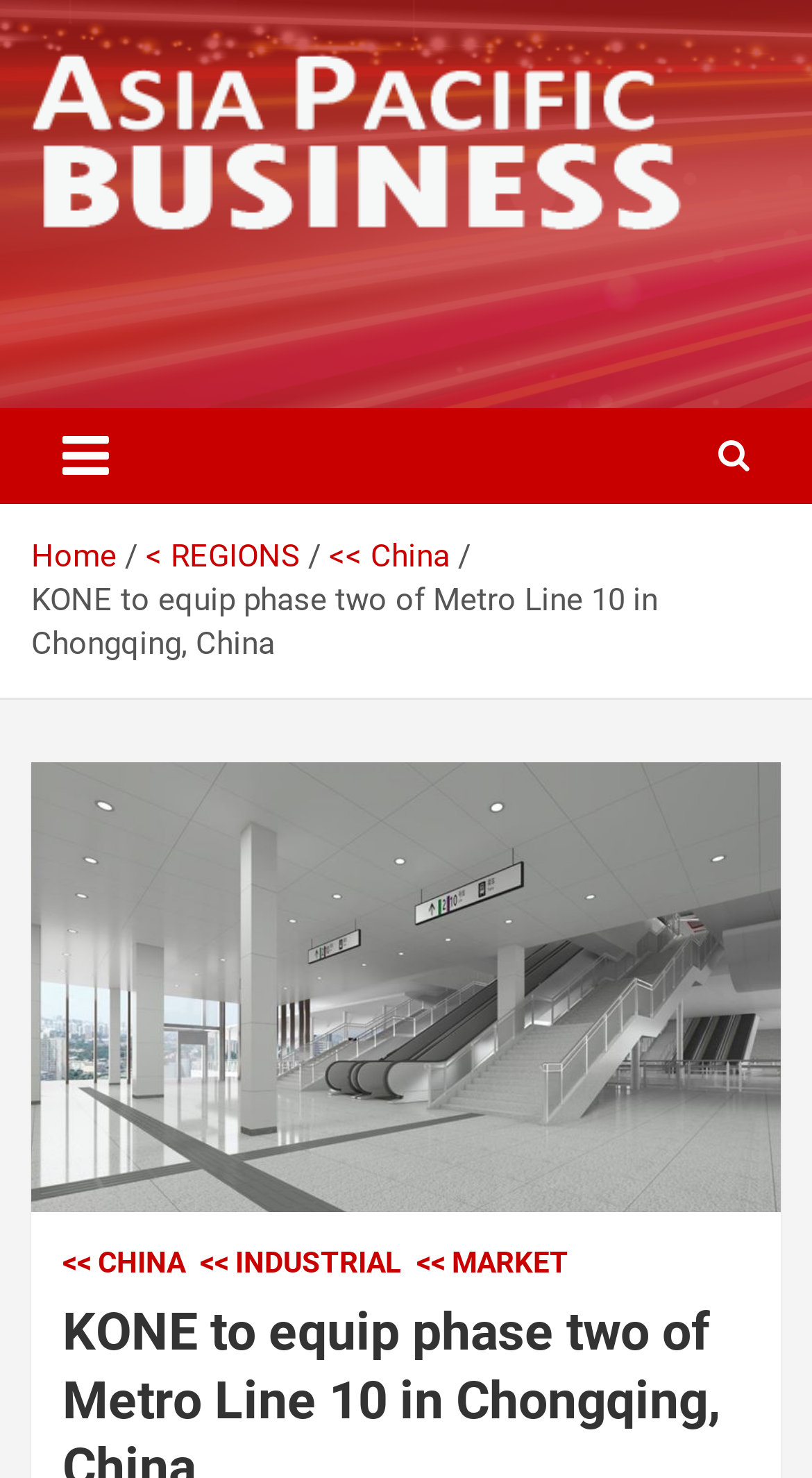Specify the bounding box coordinates of the area that needs to be clicked to achieve the following instruction: "Toggle navigation".

[0.038, 0.276, 0.172, 0.341]